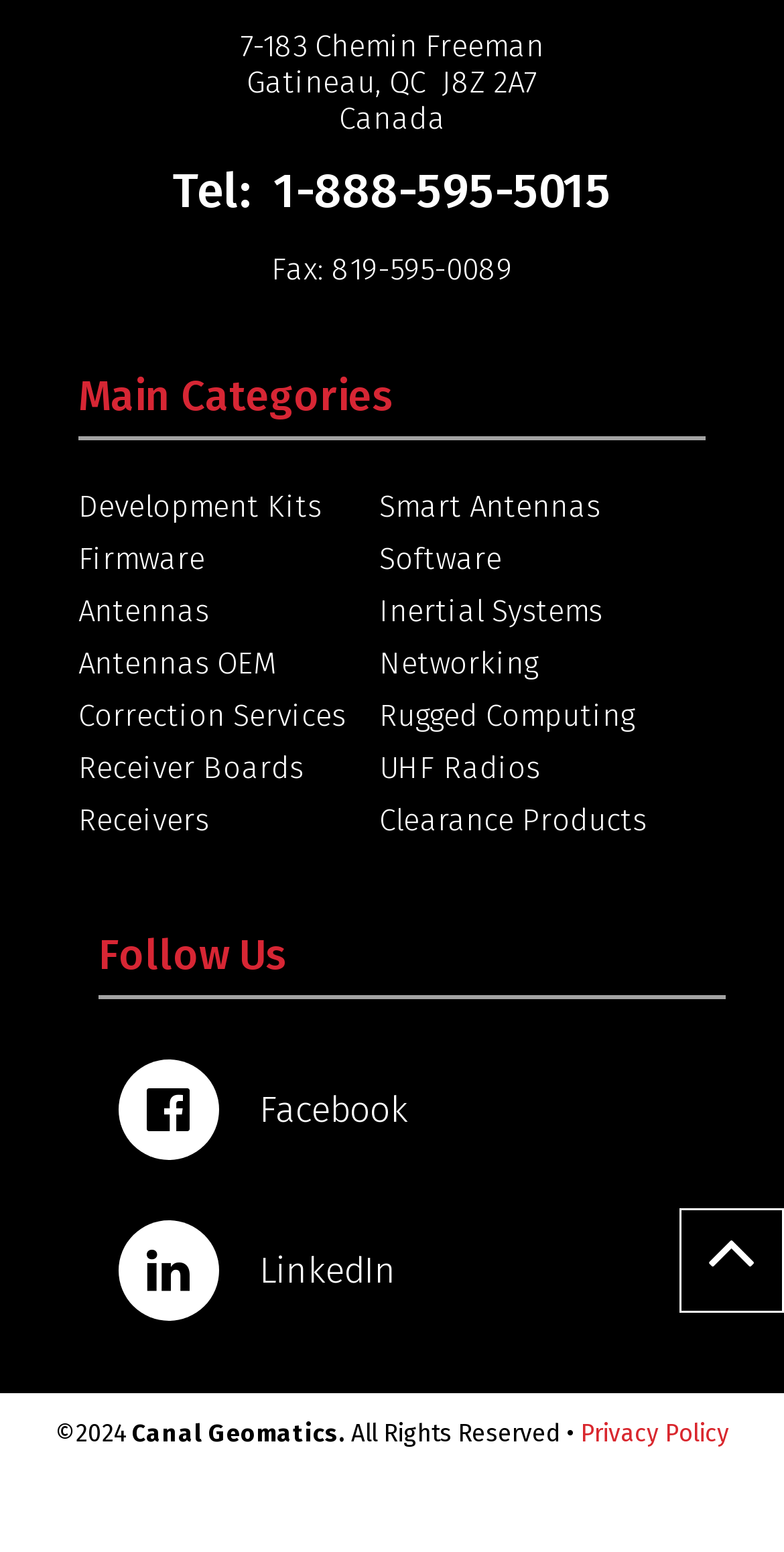What categories of products does Canal Geomatics offer?
Using the image, give a concise answer in the form of a single word or short phrase.

Development Kits, Firmware, etc.